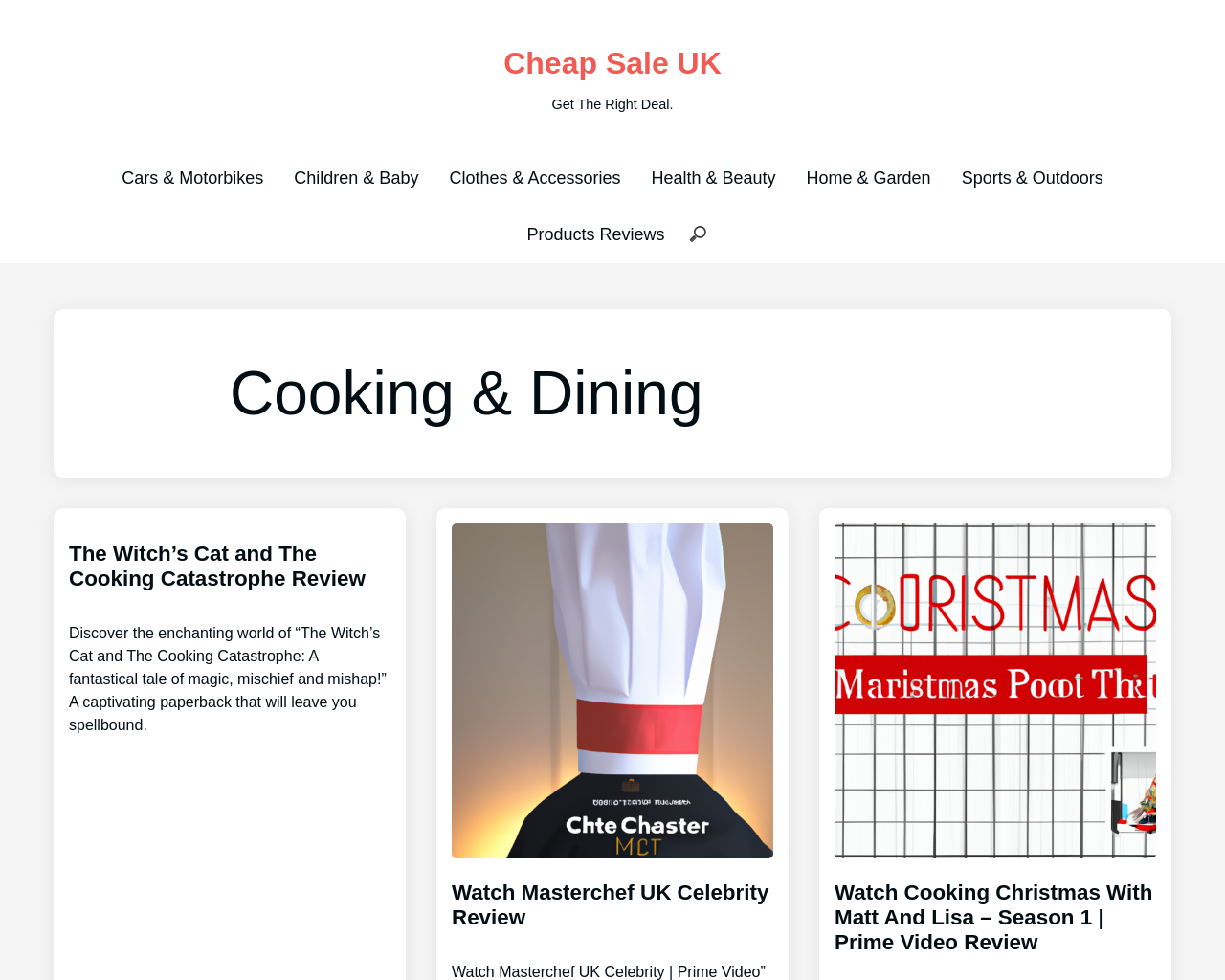Please find the bounding box coordinates of the clickable region needed to complete the following instruction: "Visit Cheap Sale UK homepage". The bounding box coordinates must consist of four float numbers between 0 and 1, i.e., [left, top, right, bottom].

[0.411, 0.047, 0.589, 0.082]